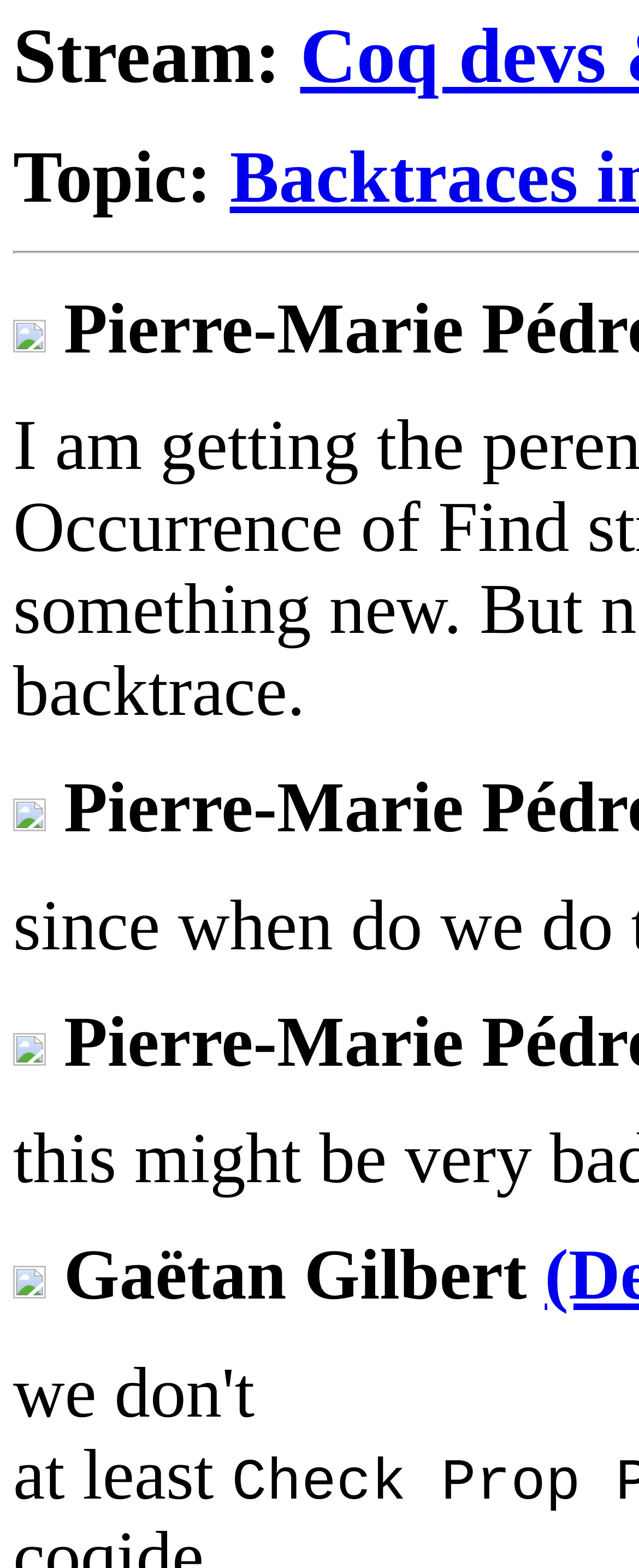Calculate the bounding box coordinates of the UI element given the description: "contact us".

None